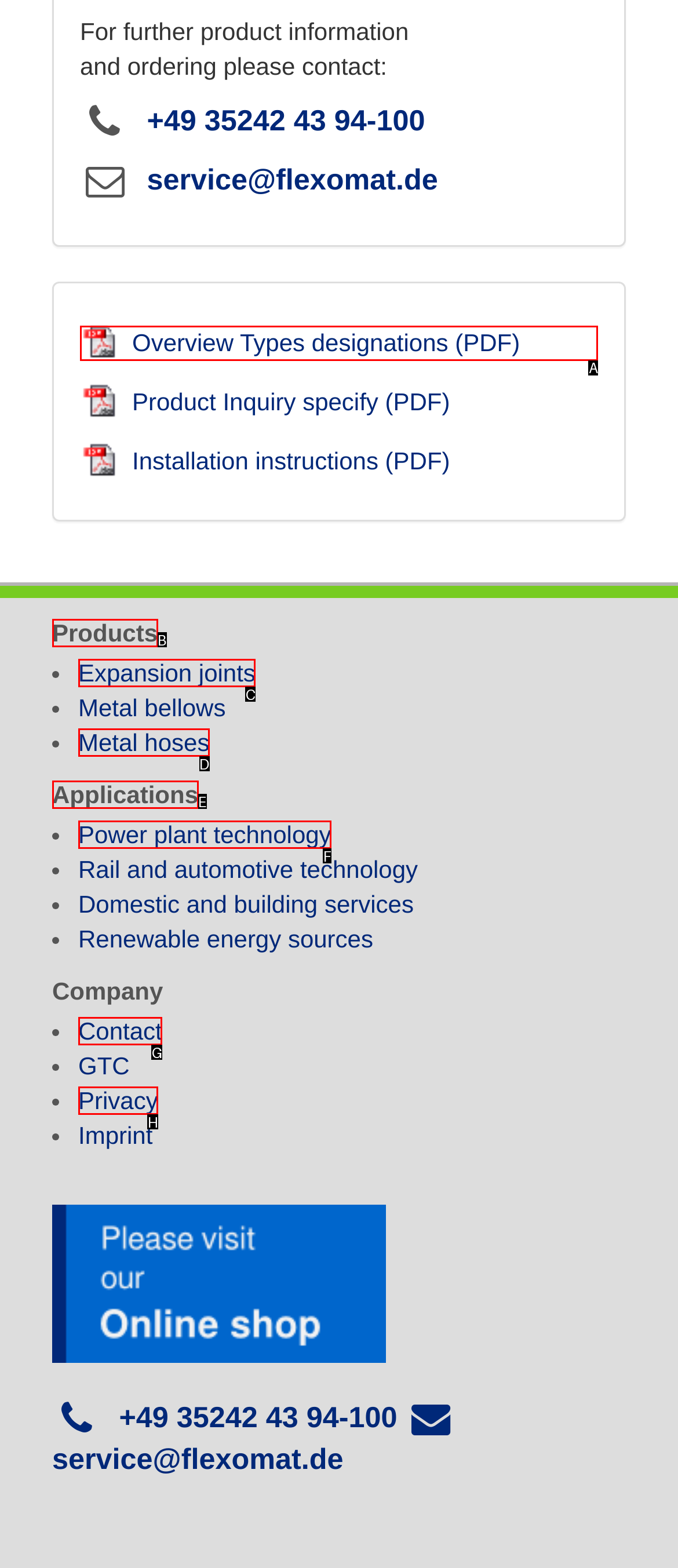Determine the correct UI element to click for this instruction: Change language. Respond with the letter of the chosen element.

None